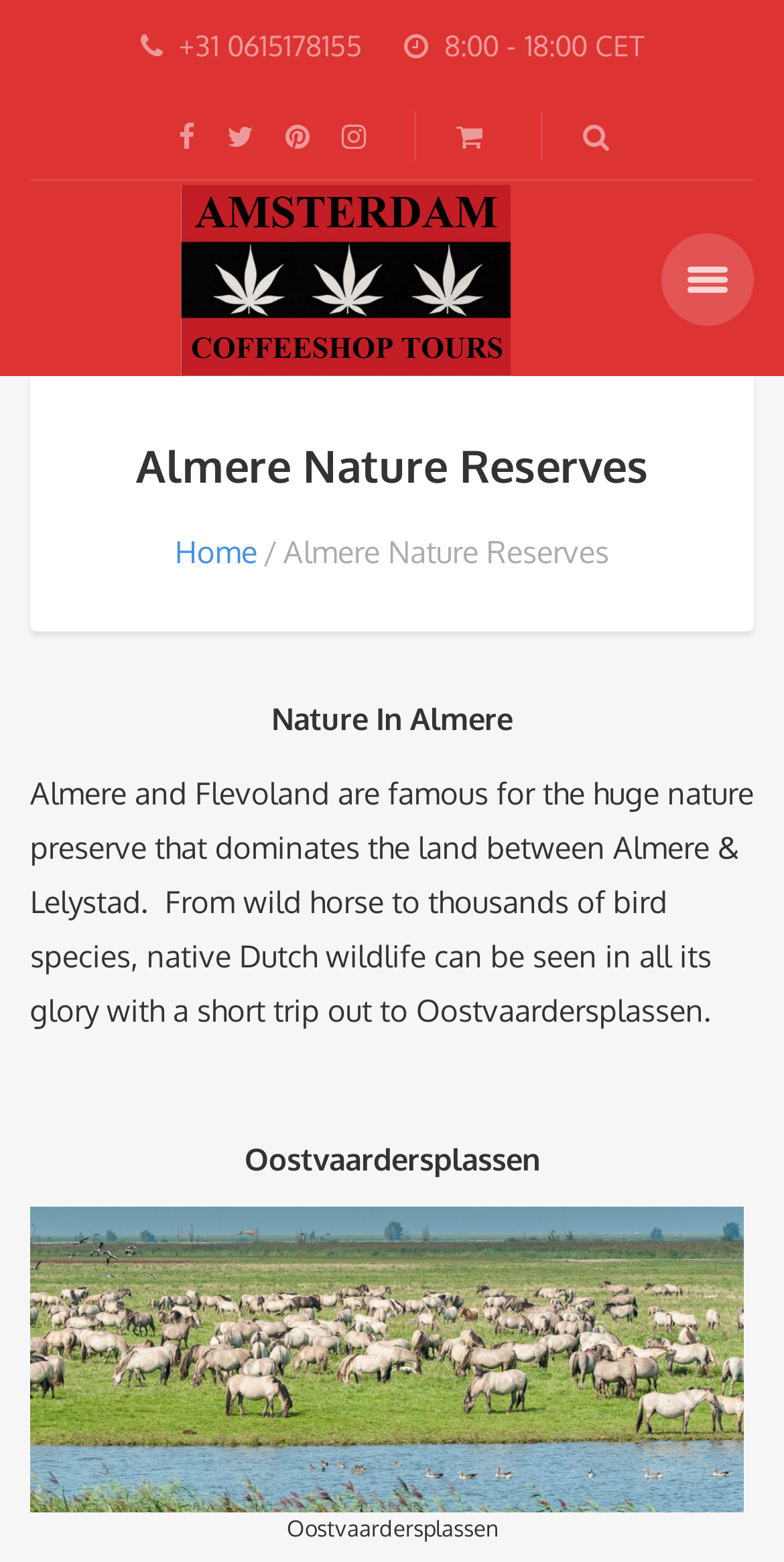What is the primary heading on this webpage?

Almere Nature Reserves